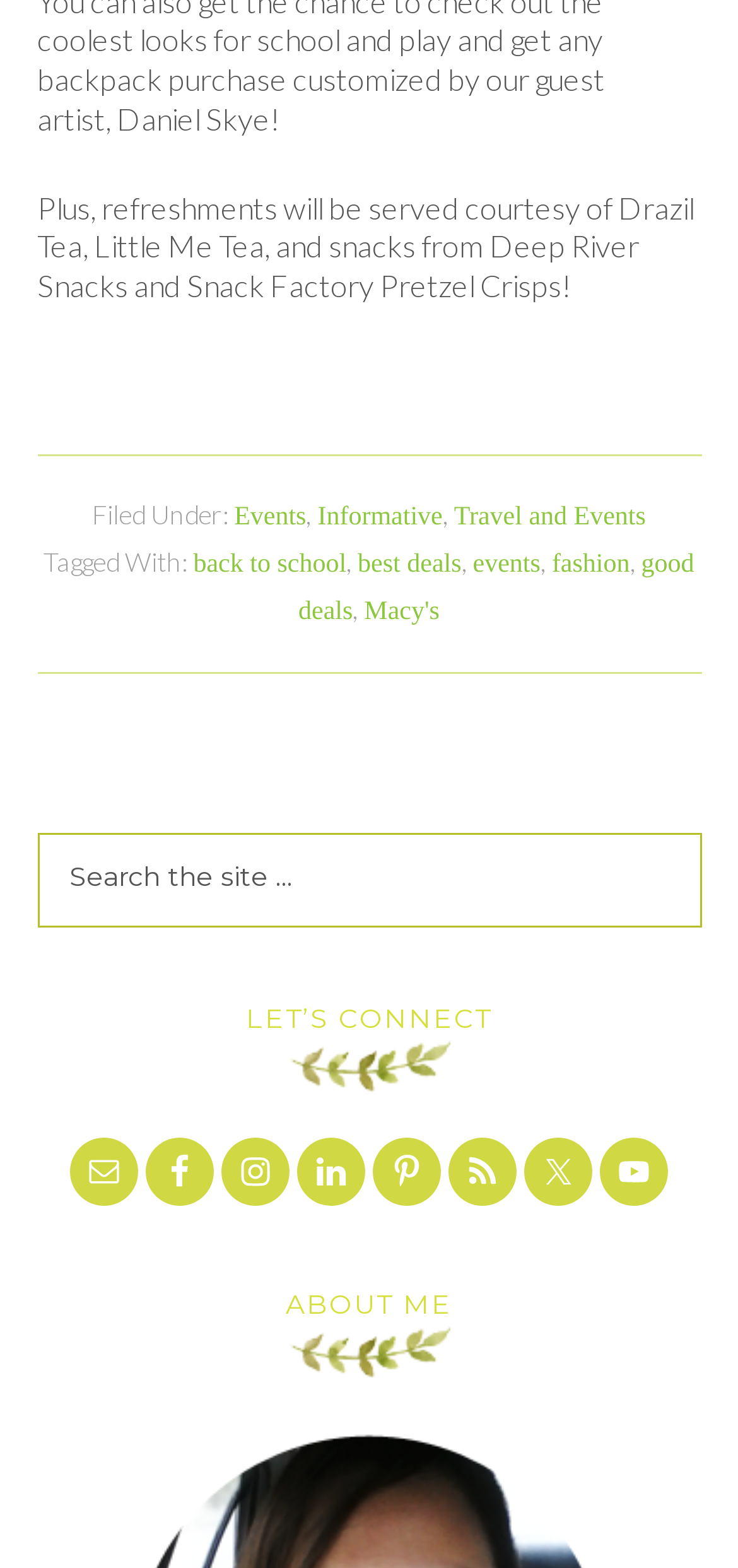Find and specify the bounding box coordinates that correspond to the clickable region for the instruction: "Check out the latest deals".

[0.485, 0.351, 0.625, 0.369]